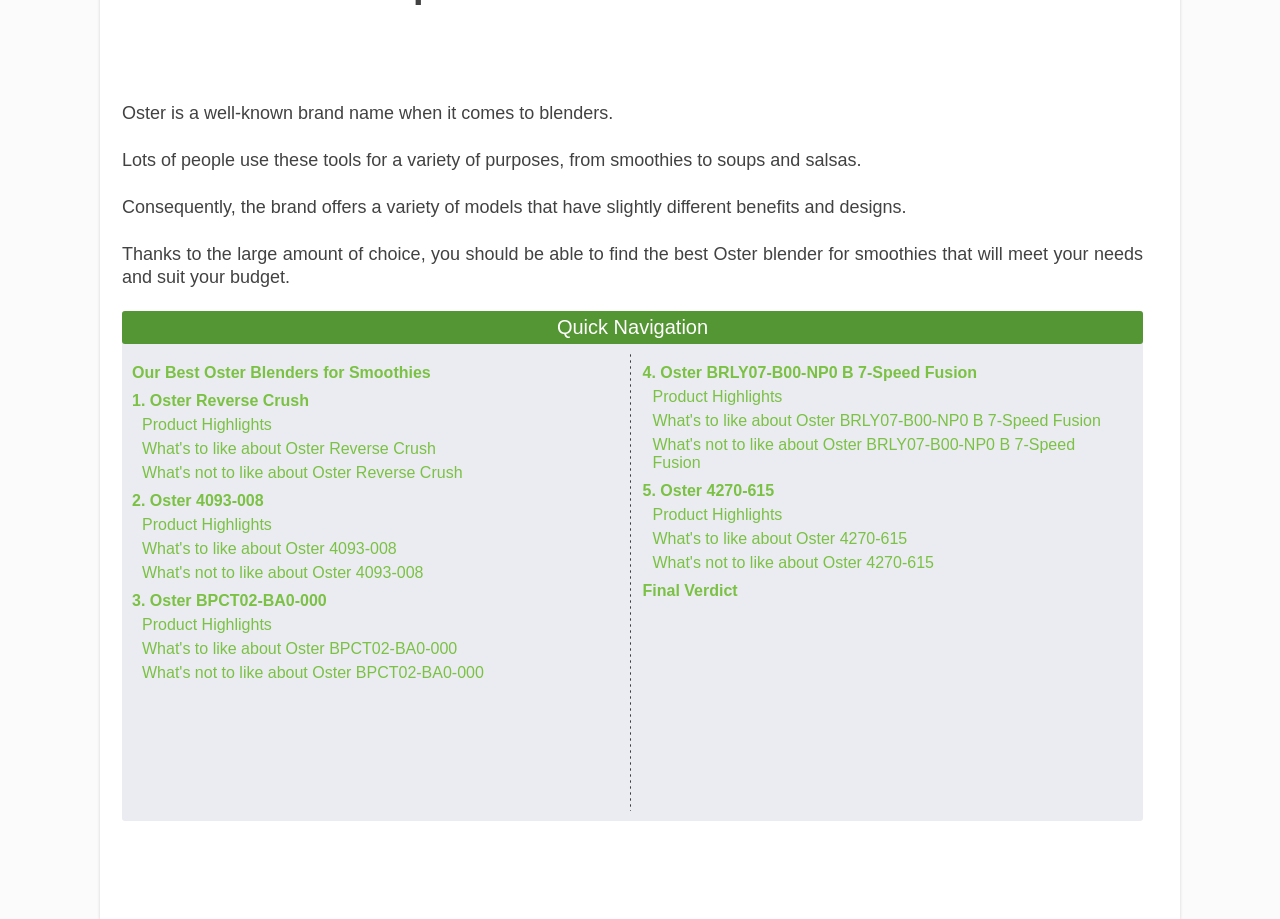Please specify the bounding box coordinates of the region to click in order to perform the following instruction: "Explore '1. Oster Reverse Crush'".

[0.103, 0.427, 0.241, 0.446]